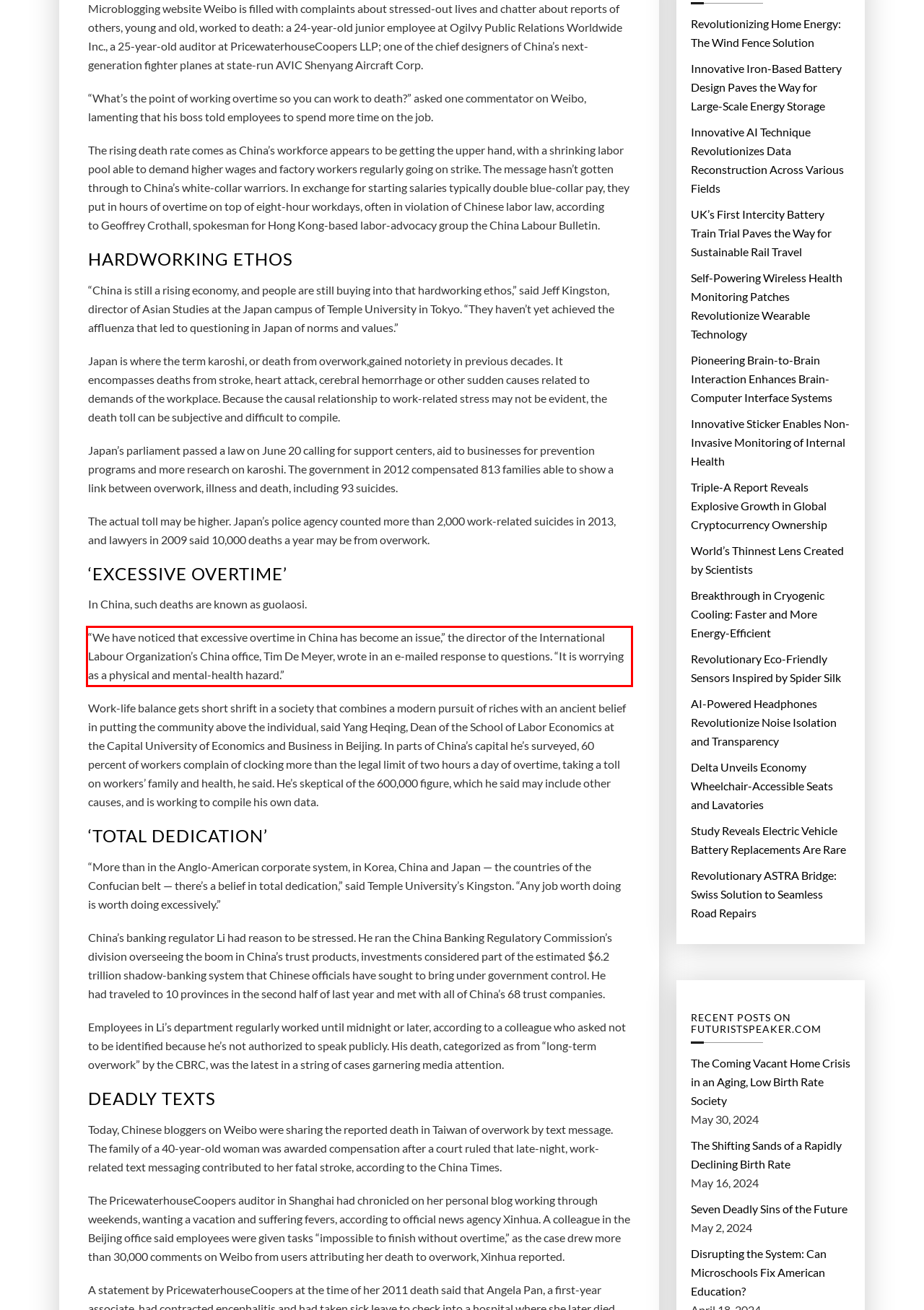You have a screenshot of a webpage with a red bounding box. Use OCR to generate the text contained within this red rectangle.

“We have noticed that excessive overtime in China has become an issue,” the director of the International Labour Organization’s China office, Tim De Meyer, wrote in an e-mailed response to questions. “It is worrying as a physical and mental-health hazard.”